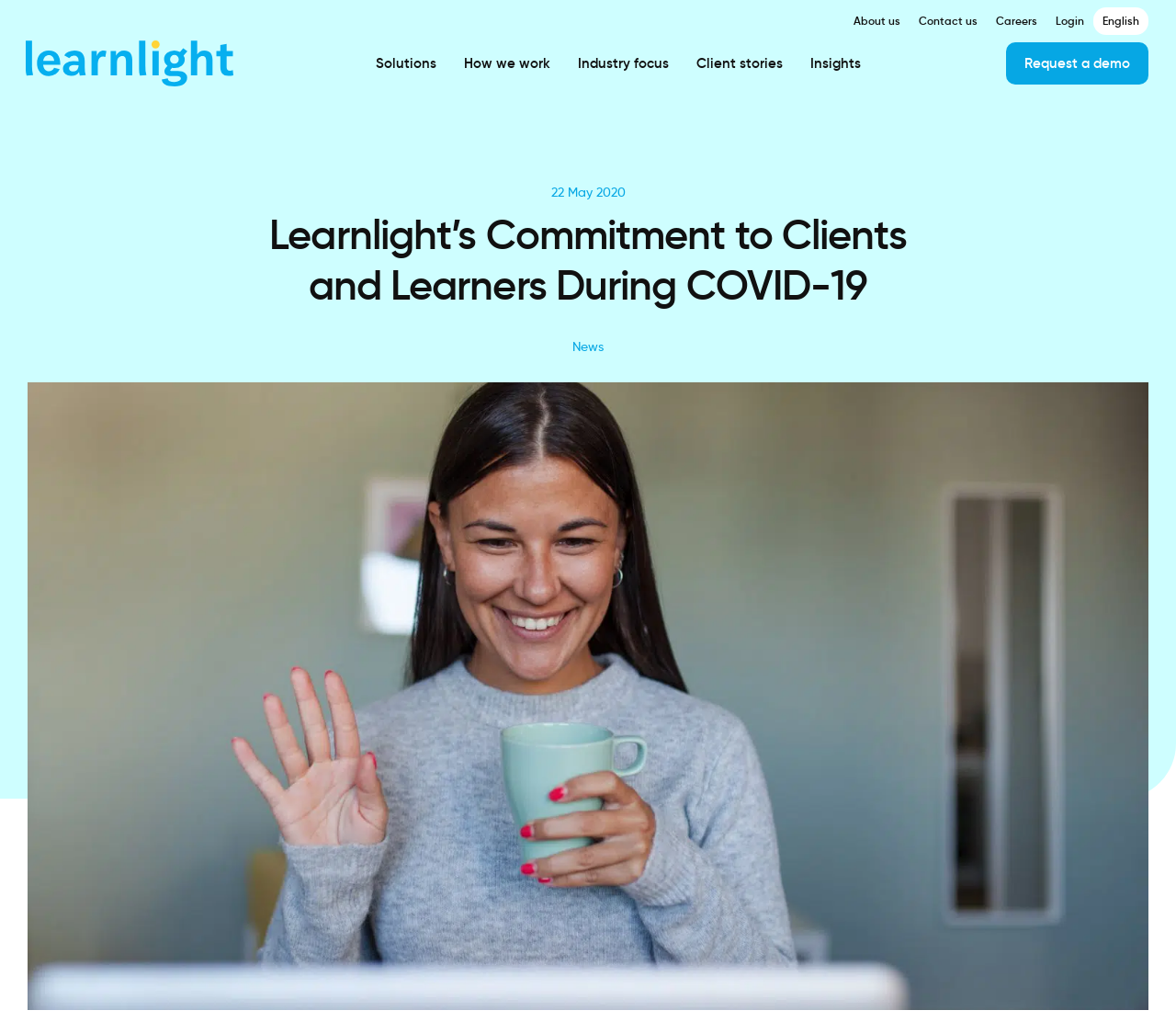Please identify the bounding box coordinates of the element on the webpage that should be clicked to follow this instruction: "View Client stories". The bounding box coordinates should be given as four float numbers between 0 and 1, formatted as [left, top, right, bottom].

[0.592, 0.048, 0.665, 0.076]